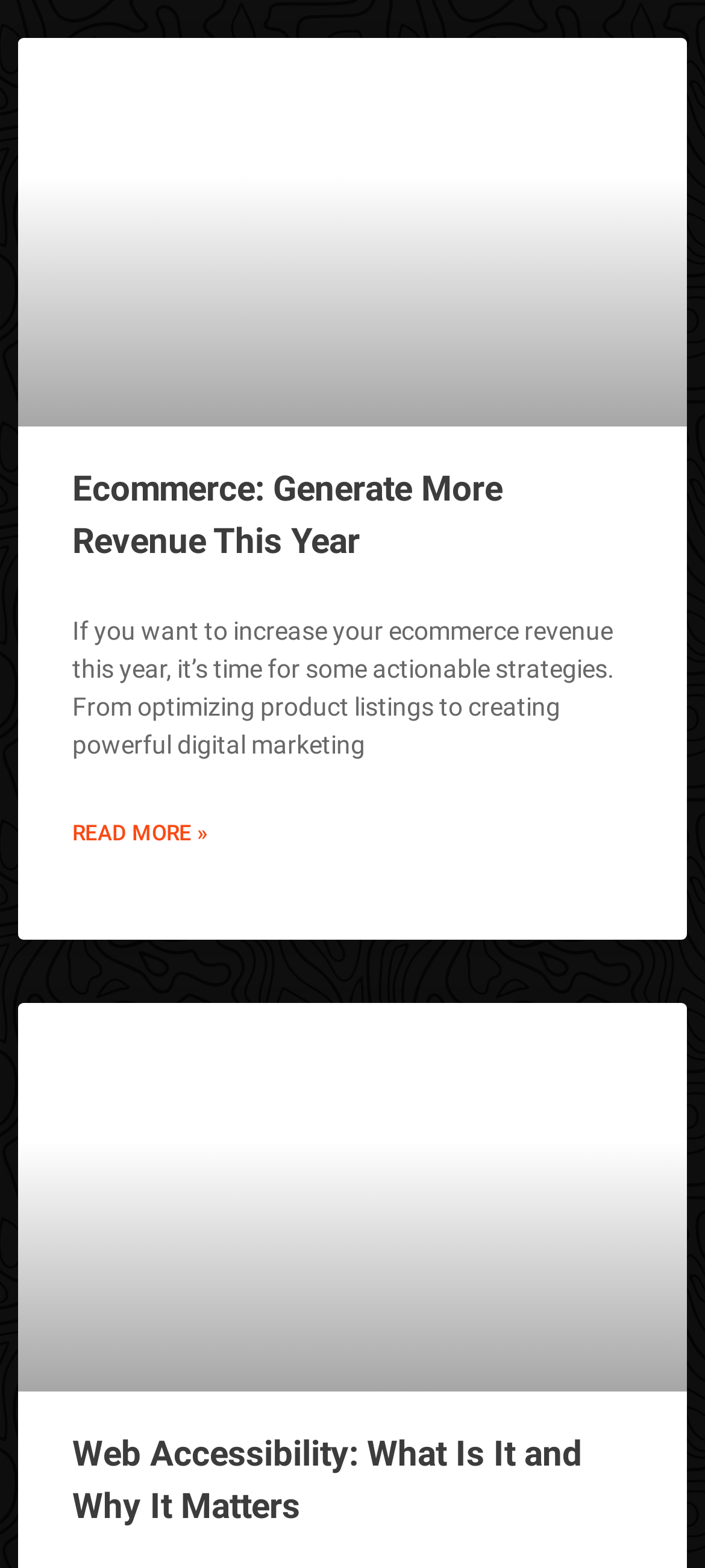Using the format (top-left x, top-left y, bottom-right x, bottom-right y), provide the bounding box coordinates for the described UI element. All values should be floating point numbers between 0 and 1: Read More »

[0.103, 0.521, 0.295, 0.542]